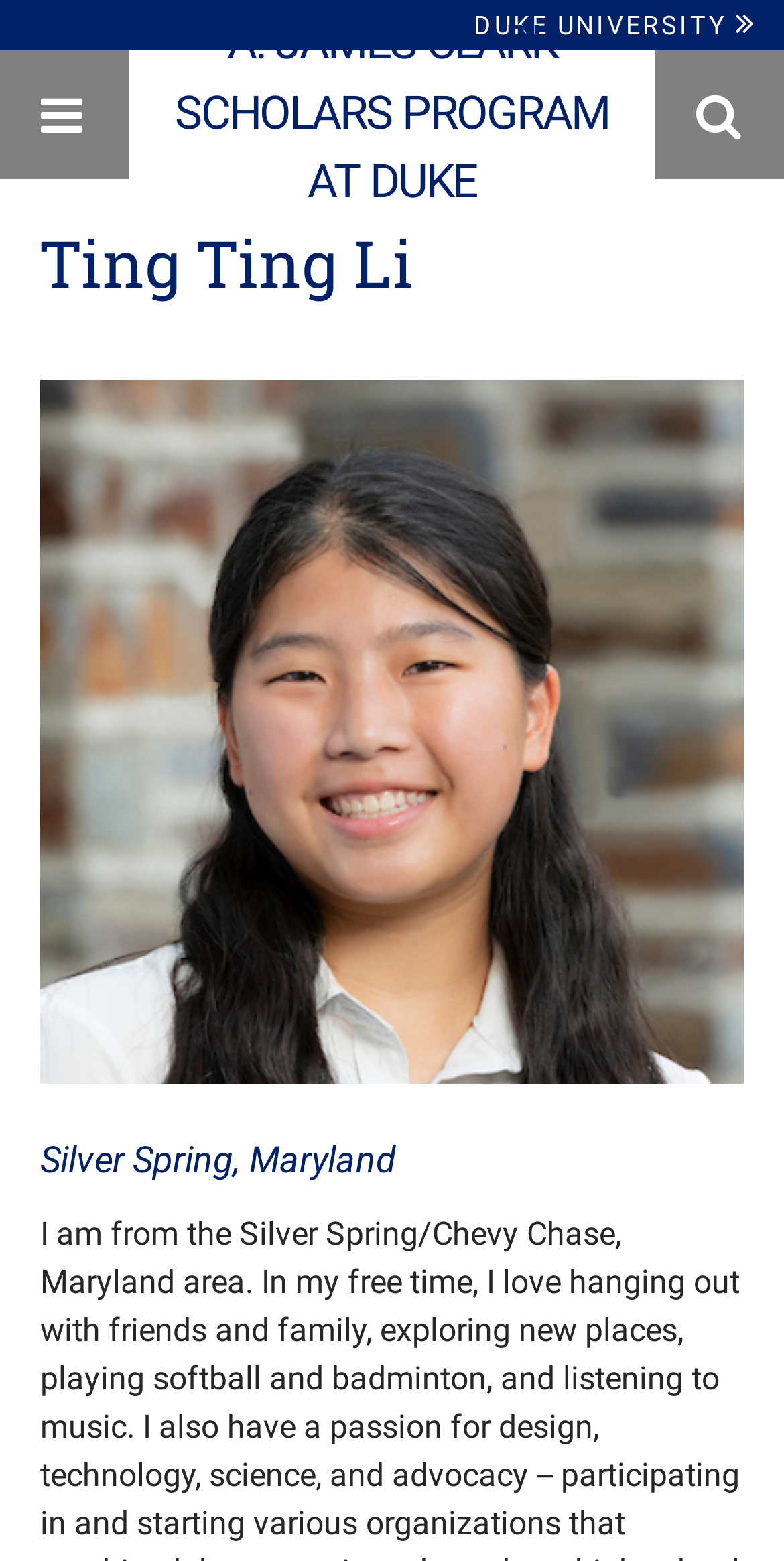Given the element description, predict the bounding box coordinates in the format (top-left x, top-left y, bottom-right x, bottom-right y), using floating point numbers between 0 and 1: Skip to main content

[0.0, 0.0, 1.0, 0.006]